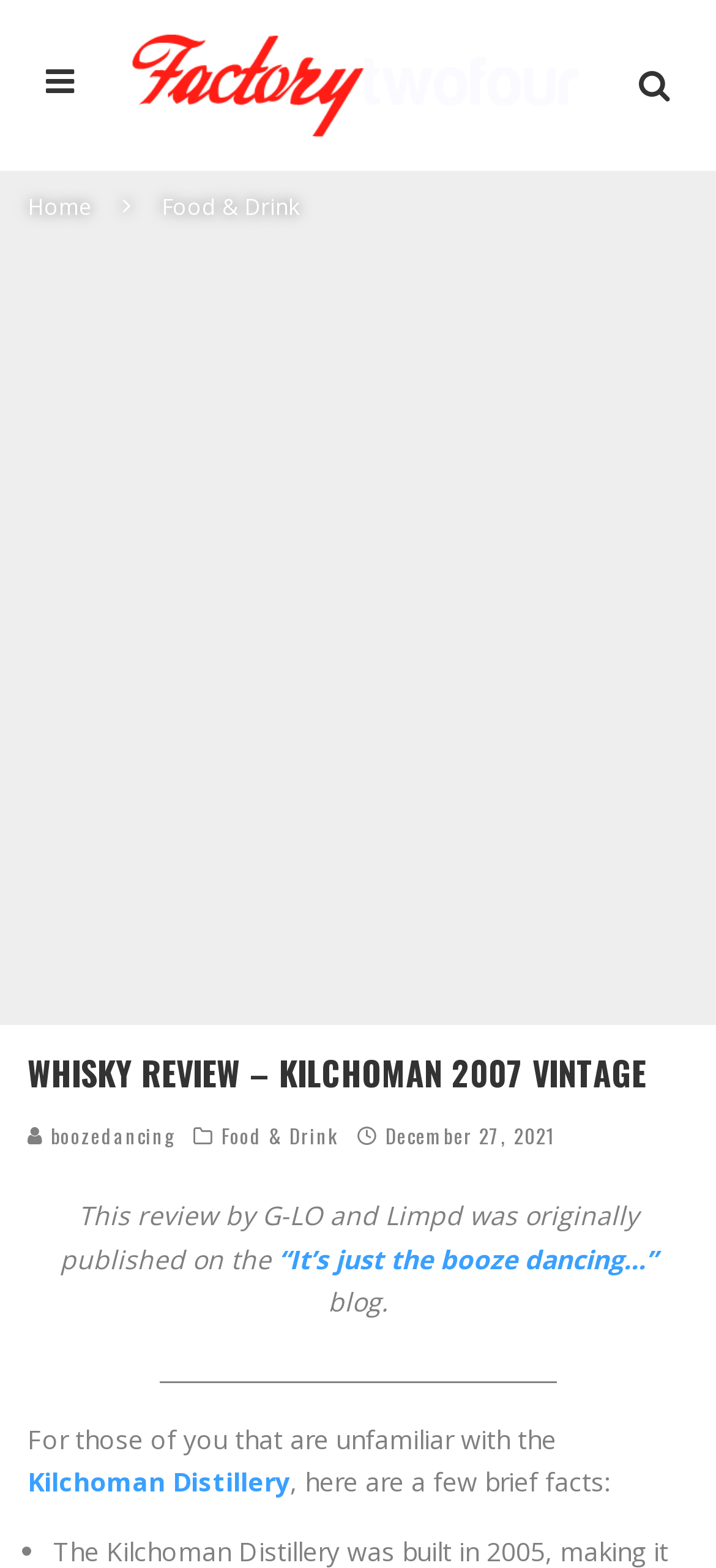Based on the element description: "Apple Smart Battery Case", identify the UI element and provide its bounding box coordinates. Use four float numbers between 0 and 1, [left, top, right, bottom].

None